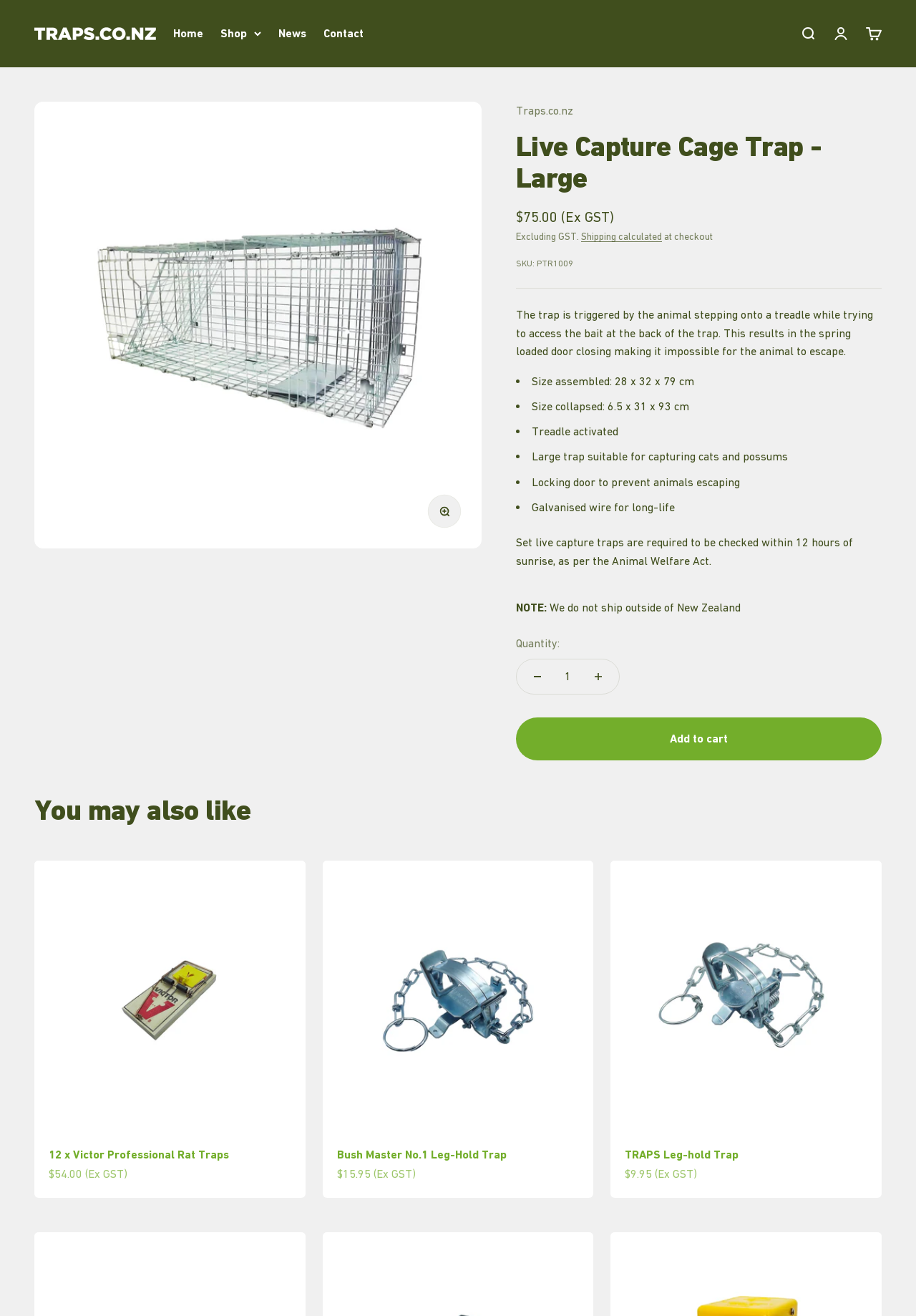Respond to the question with just a single word or phrase: 
What is the price of the Live Capture Cage Trap?

$75.00